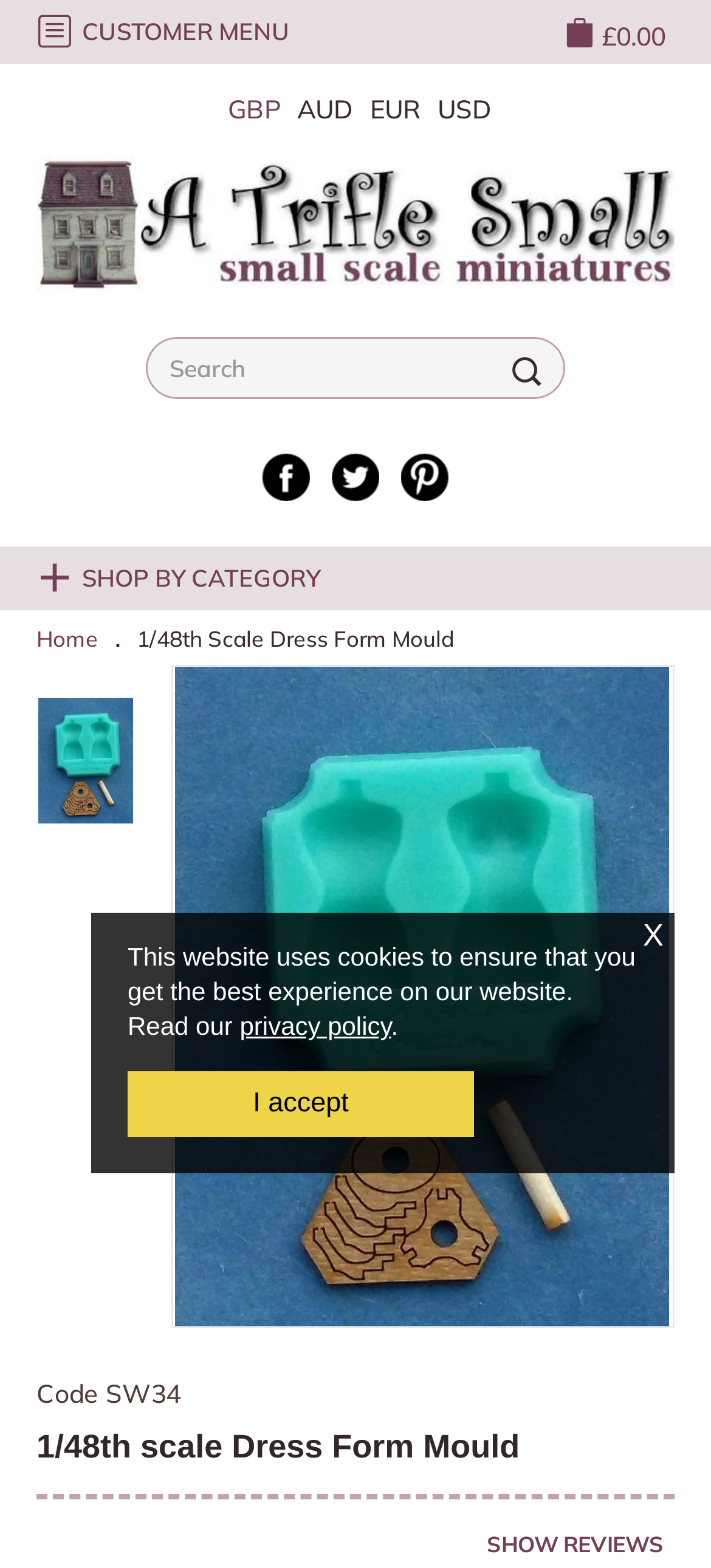Find the bounding box coordinates of the element I should click to carry out the following instruction: "Search for something".

[0.205, 0.215, 0.679, 0.254]